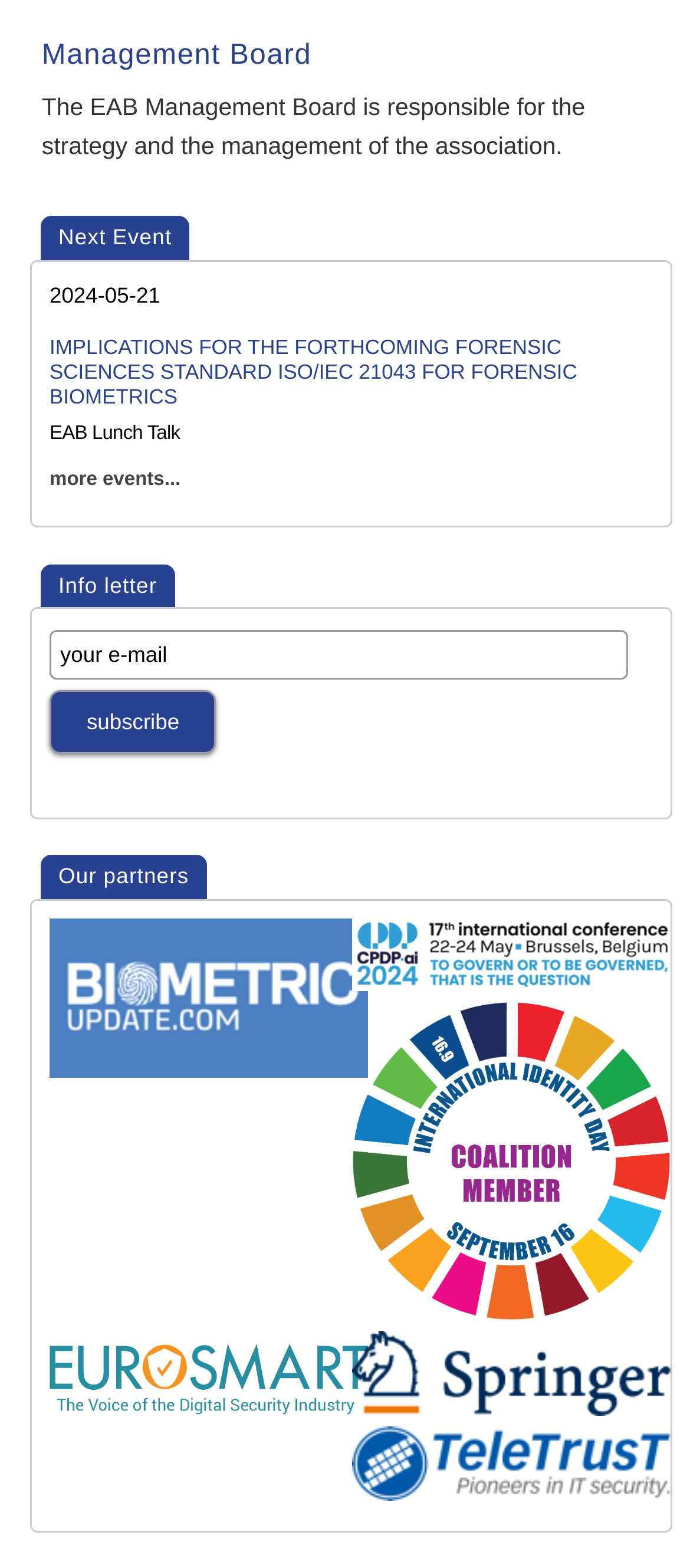Respond to the question below with a single word or phrase:
How many partners are listed on the webpage?

5